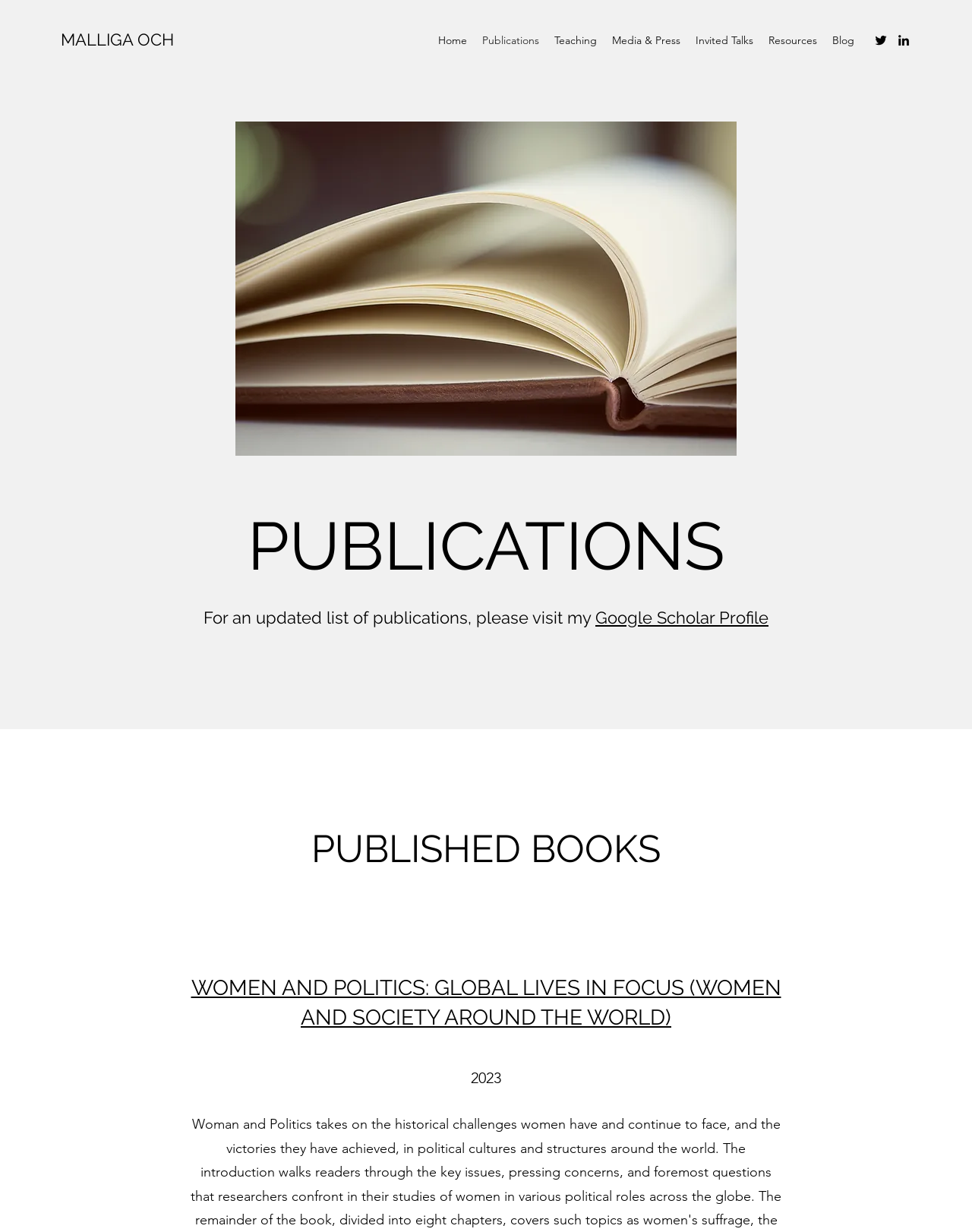Based on the description "Invited Talks", find the bounding box of the specified UI element.

[0.708, 0.023, 0.783, 0.042]